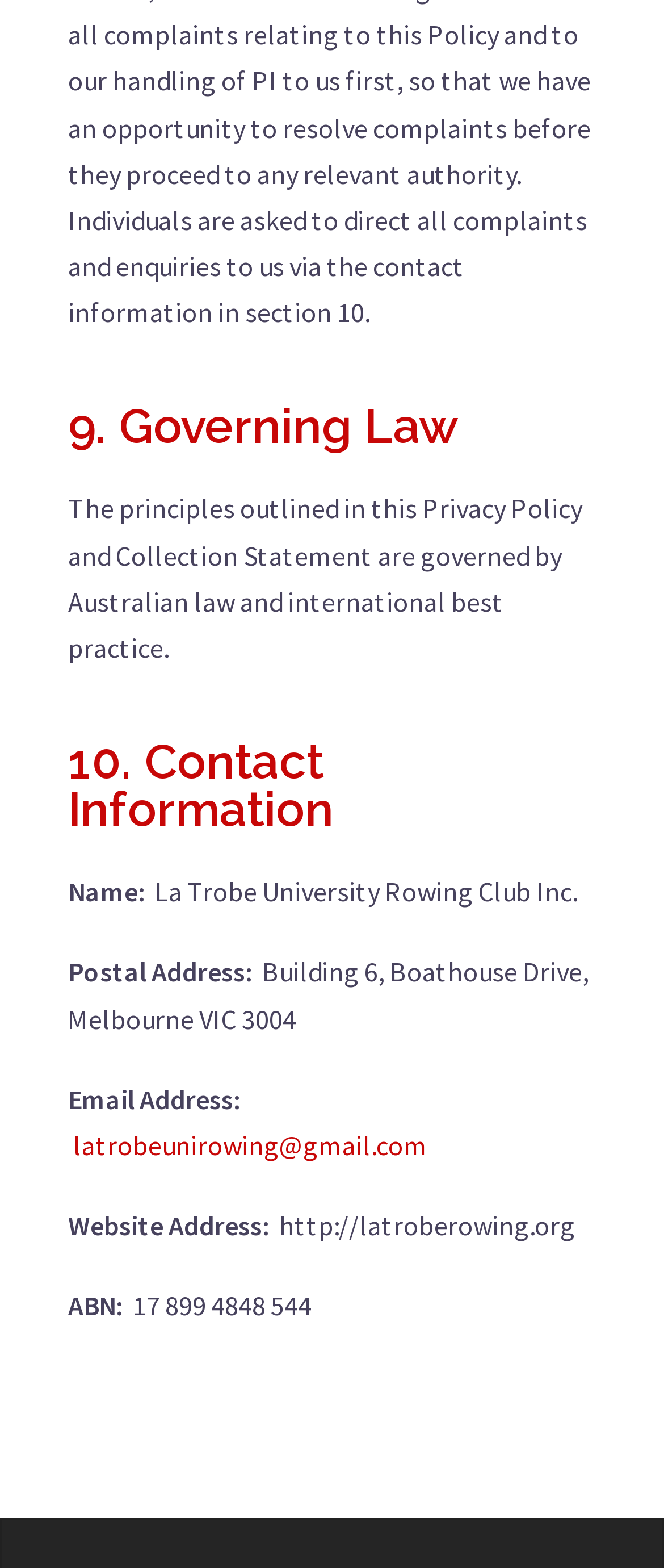Show the bounding box coordinates for the HTML element described as: "latrobeunirowing@gmail.com".

[0.11, 0.719, 0.644, 0.741]